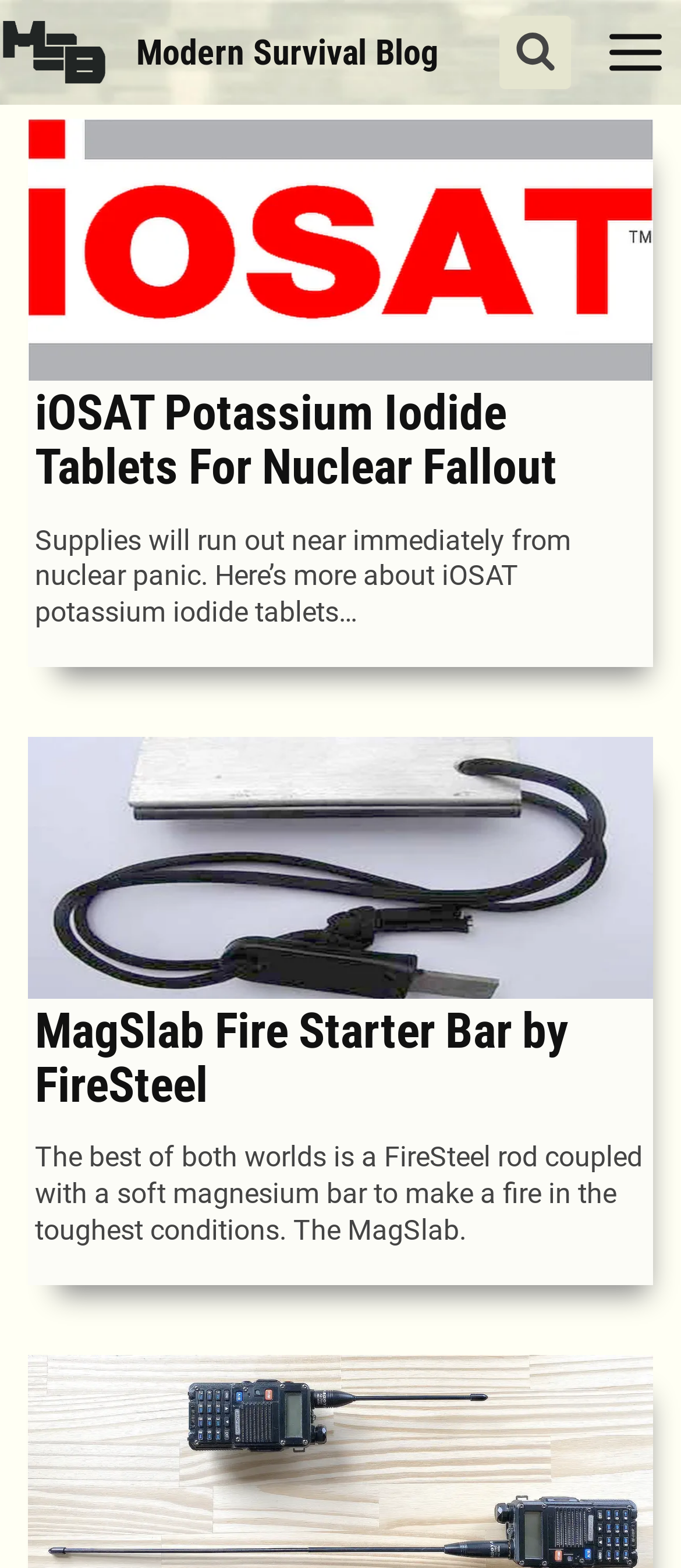Identify the bounding box for the UI element described as: "Search... Search". Ensure the coordinates are four float numbers between 0 and 1, formatted as [left, top, right, bottom].

[0.733, 0.01, 0.839, 0.056]